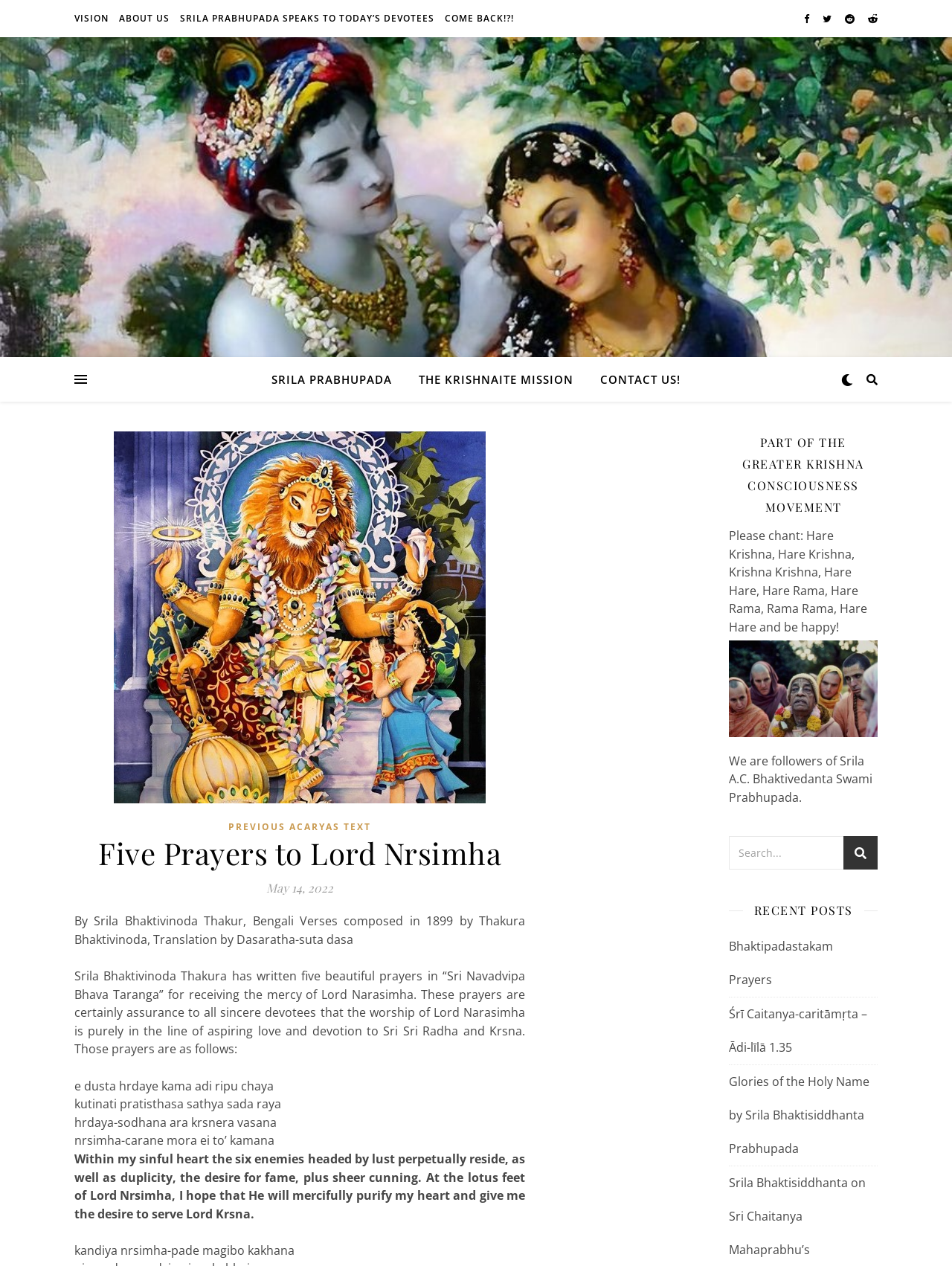Extract the main title from the webpage and generate its text.

Five Prayers to Lord Nrsimha